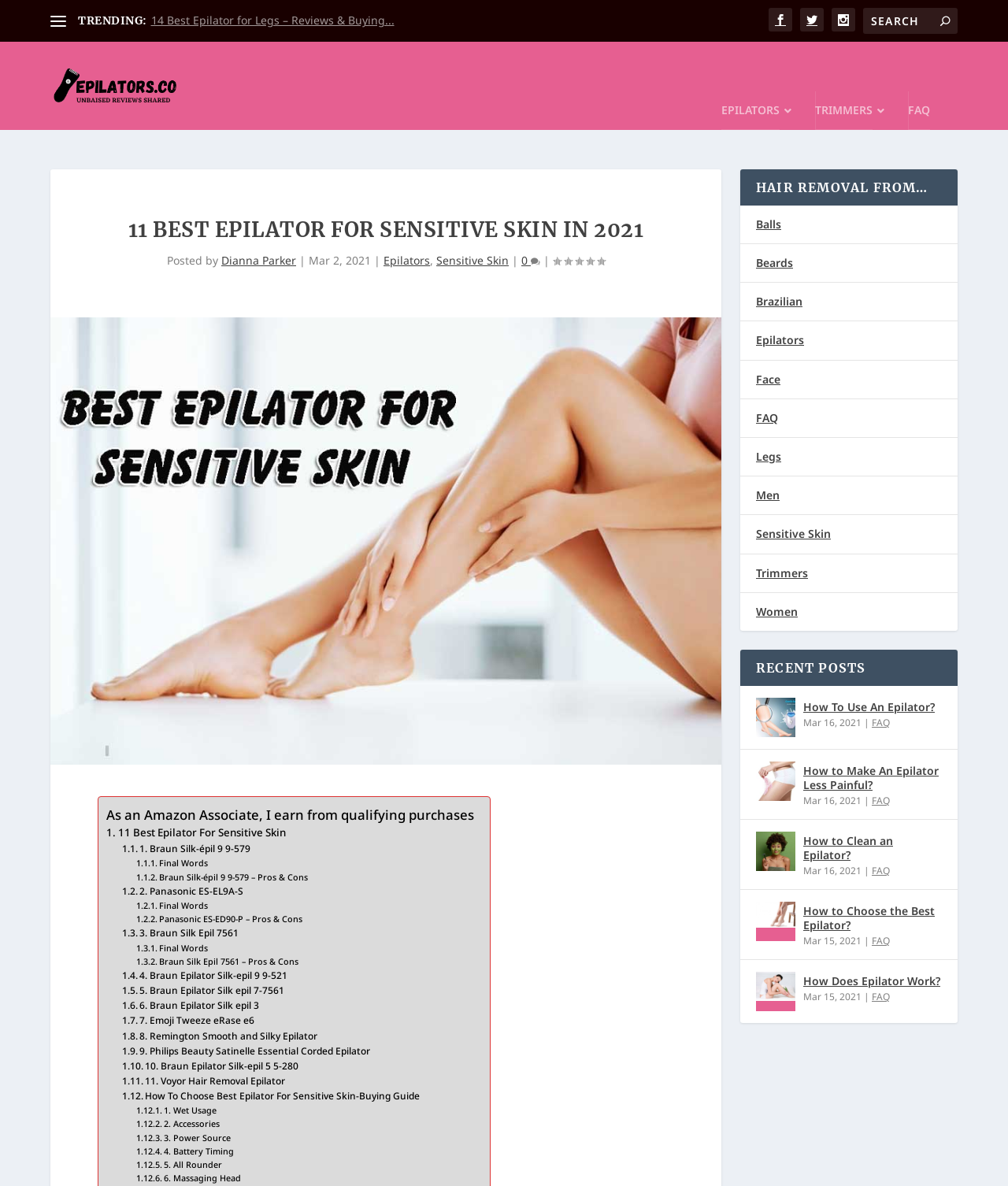What is the topic of the webpage?
Please answer the question with a detailed and comprehensive explanation.

Based on the webpage content, I can see that the webpage is discussing epilators for sensitive skin, with a detailed review of the best epilators and a buying guide.